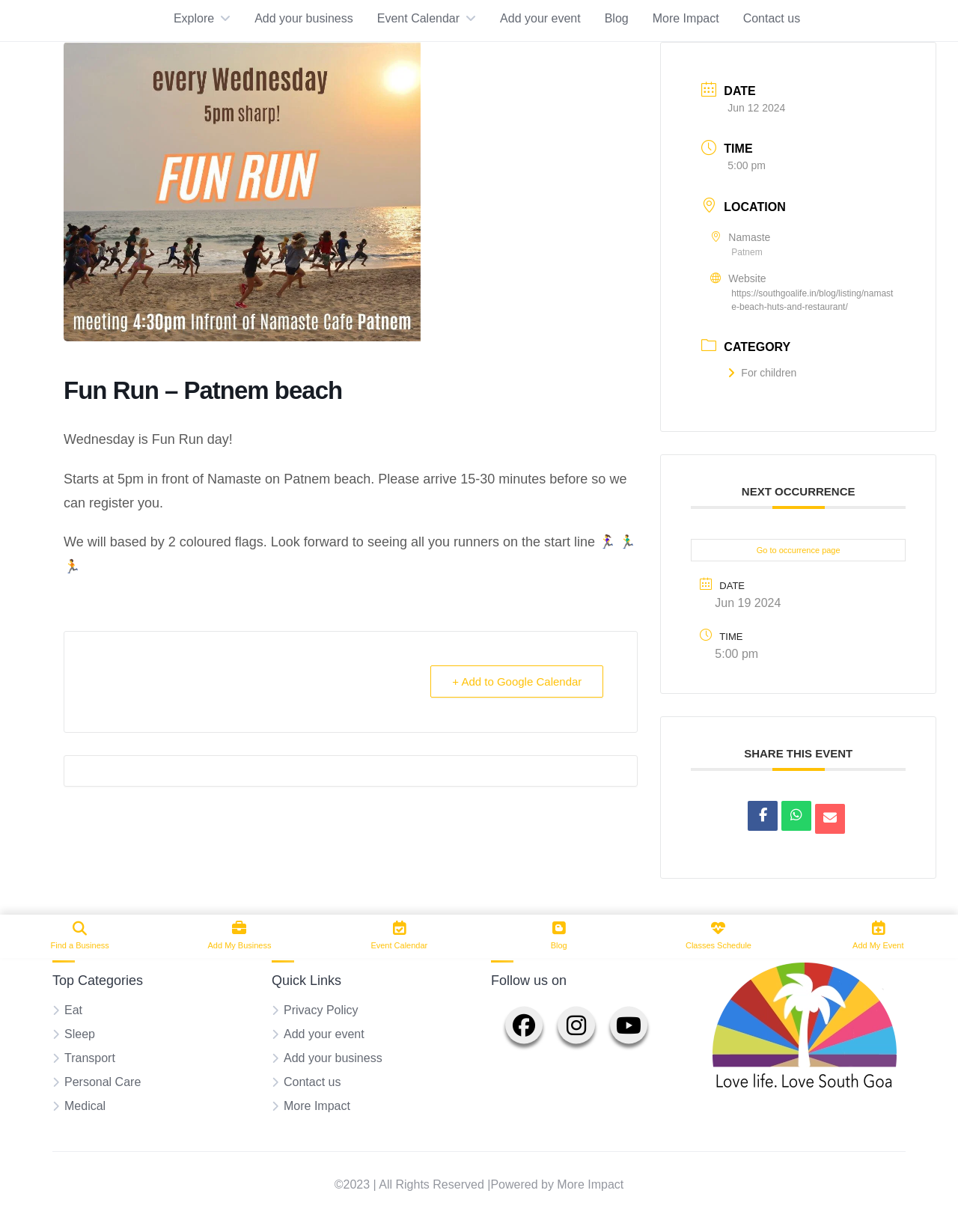Please predict the bounding box coordinates of the element's region where a click is necessary to complete the following instruction: "Click on Explore". The coordinates should be represented by four float numbers between 0 and 1, i.e., [left, top, right, bottom].

[0.181, 0.008, 0.224, 0.022]